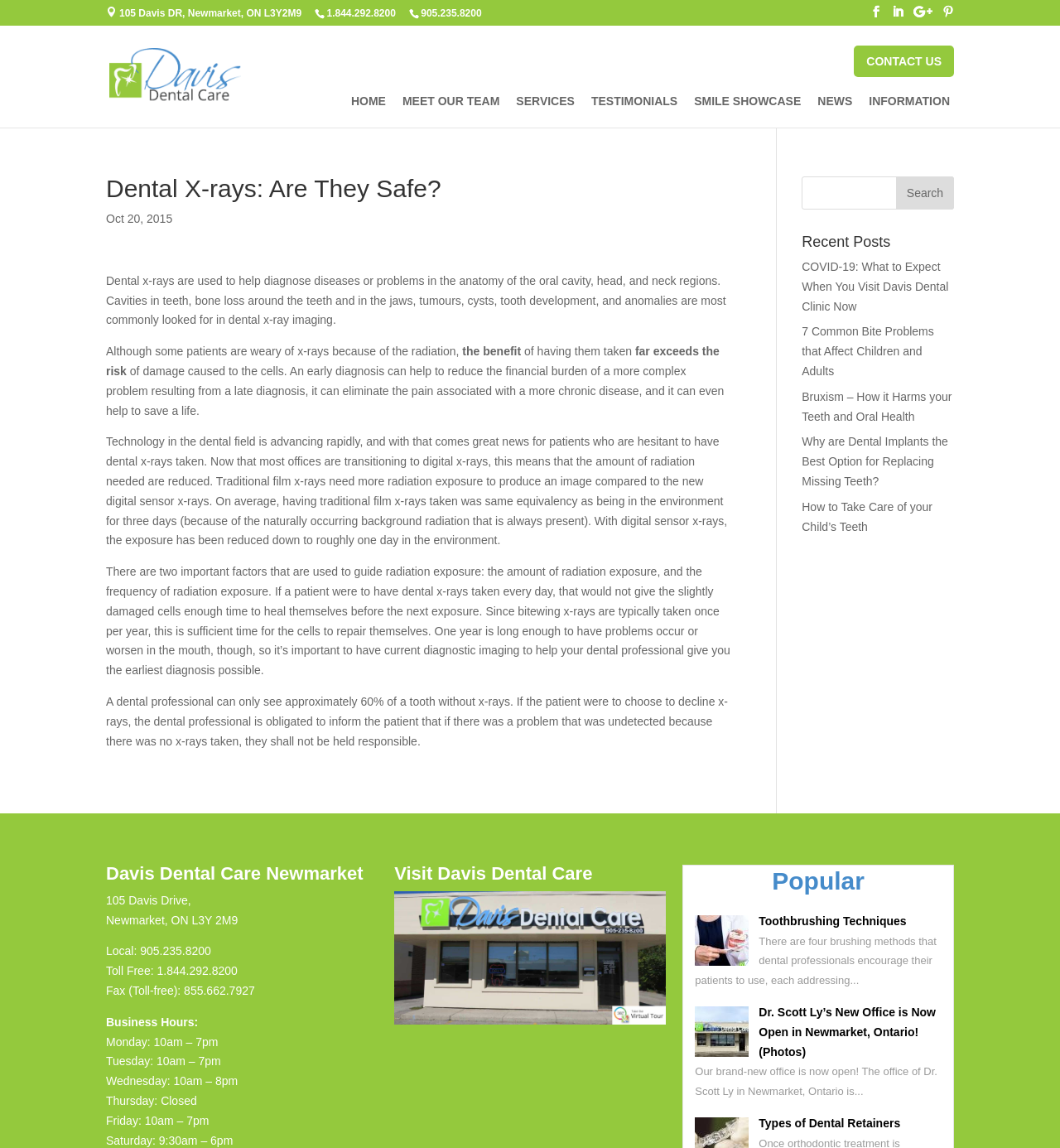What is the title or heading displayed on the webpage?

Dental X-rays: Are They Safe?